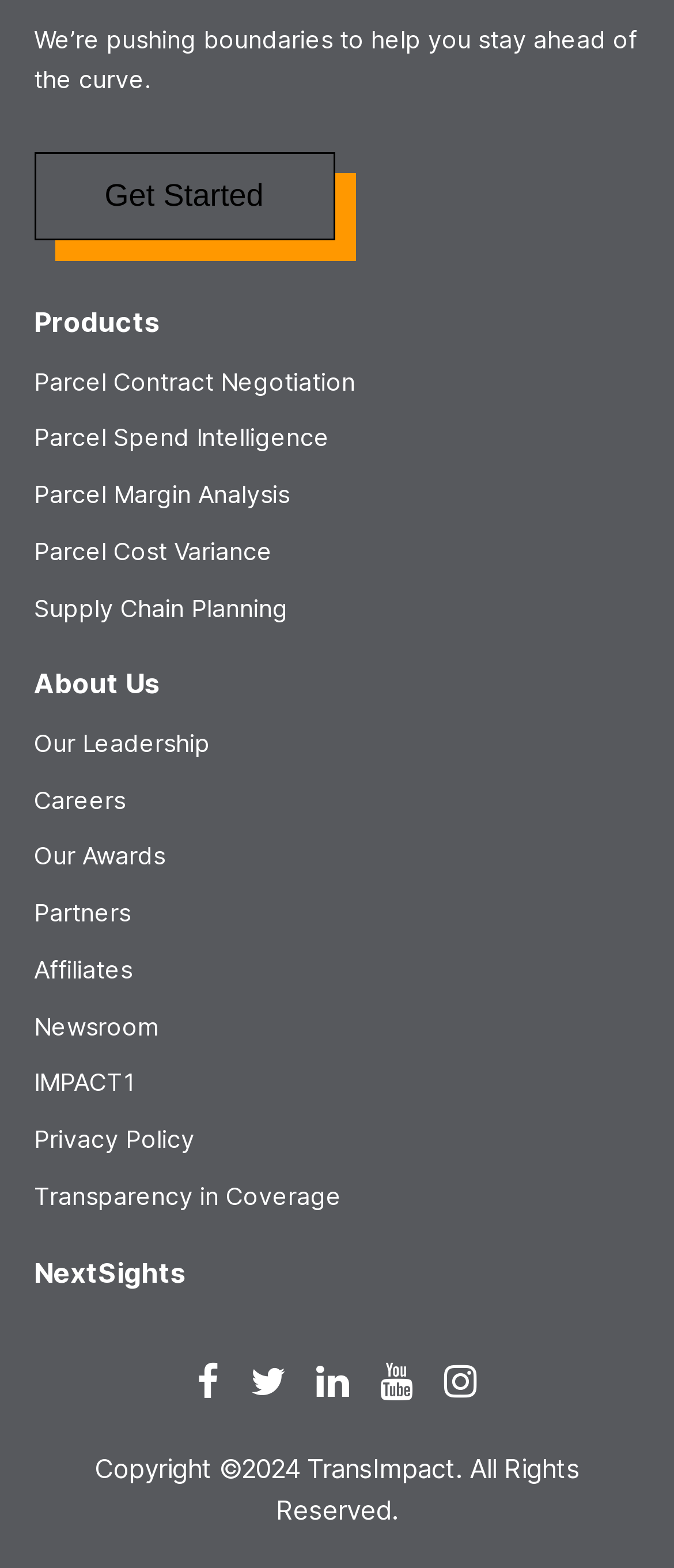Locate the bounding box coordinates of the clickable region necessary to complete the following instruction: "Check the Newsroom". Provide the coordinates in the format of four float numbers between 0 and 1, i.e., [left, top, right, bottom].

[0.05, 0.645, 0.232, 0.663]